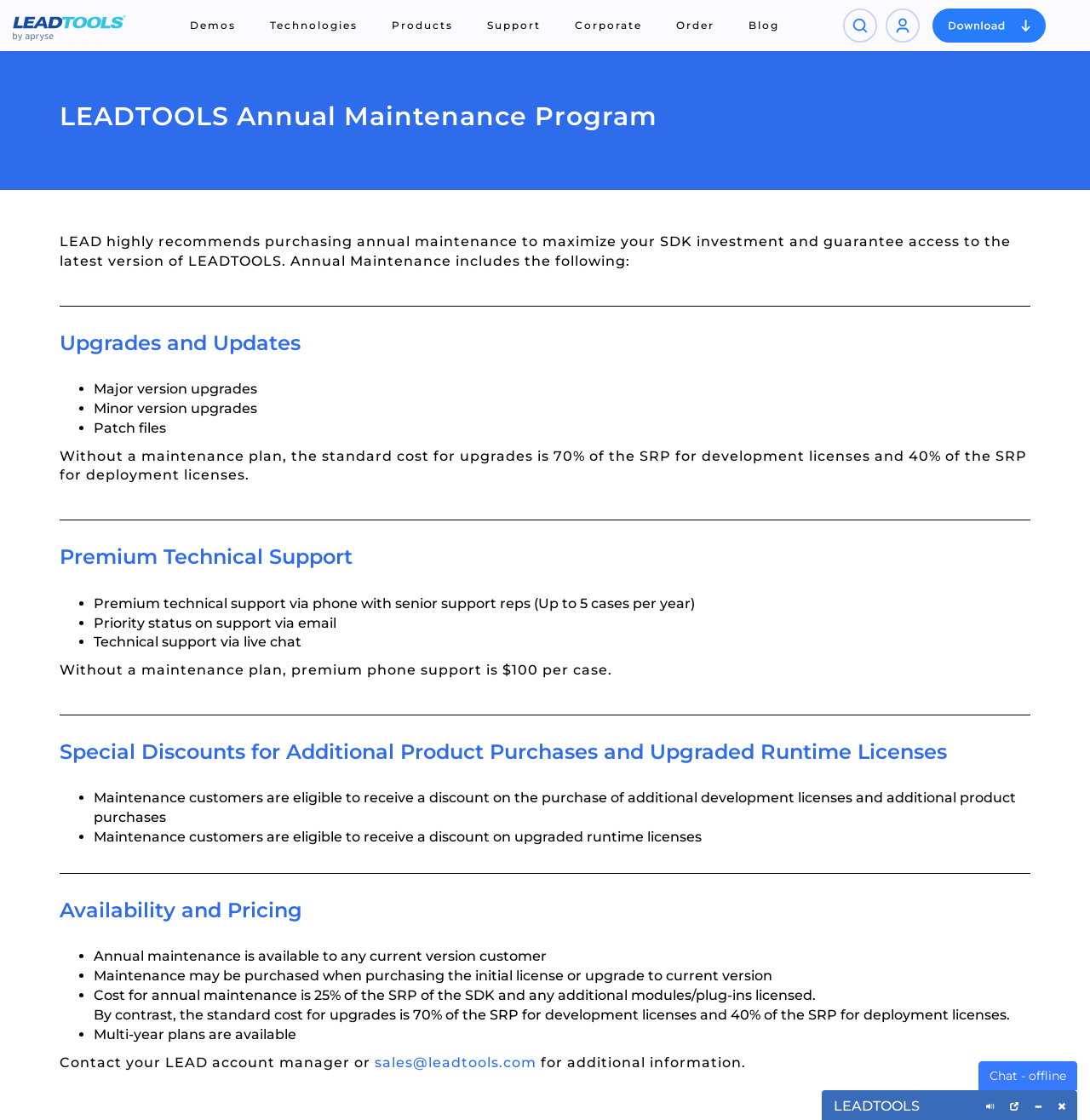What is the recommended action for SDK investment?
Deliver a detailed and extensive answer to the question.

According to the webpage, LEAD highly recommends purchasing annual maintenance to maximize SDK investment and guarantee access to the latest version of LEADTOOLS.